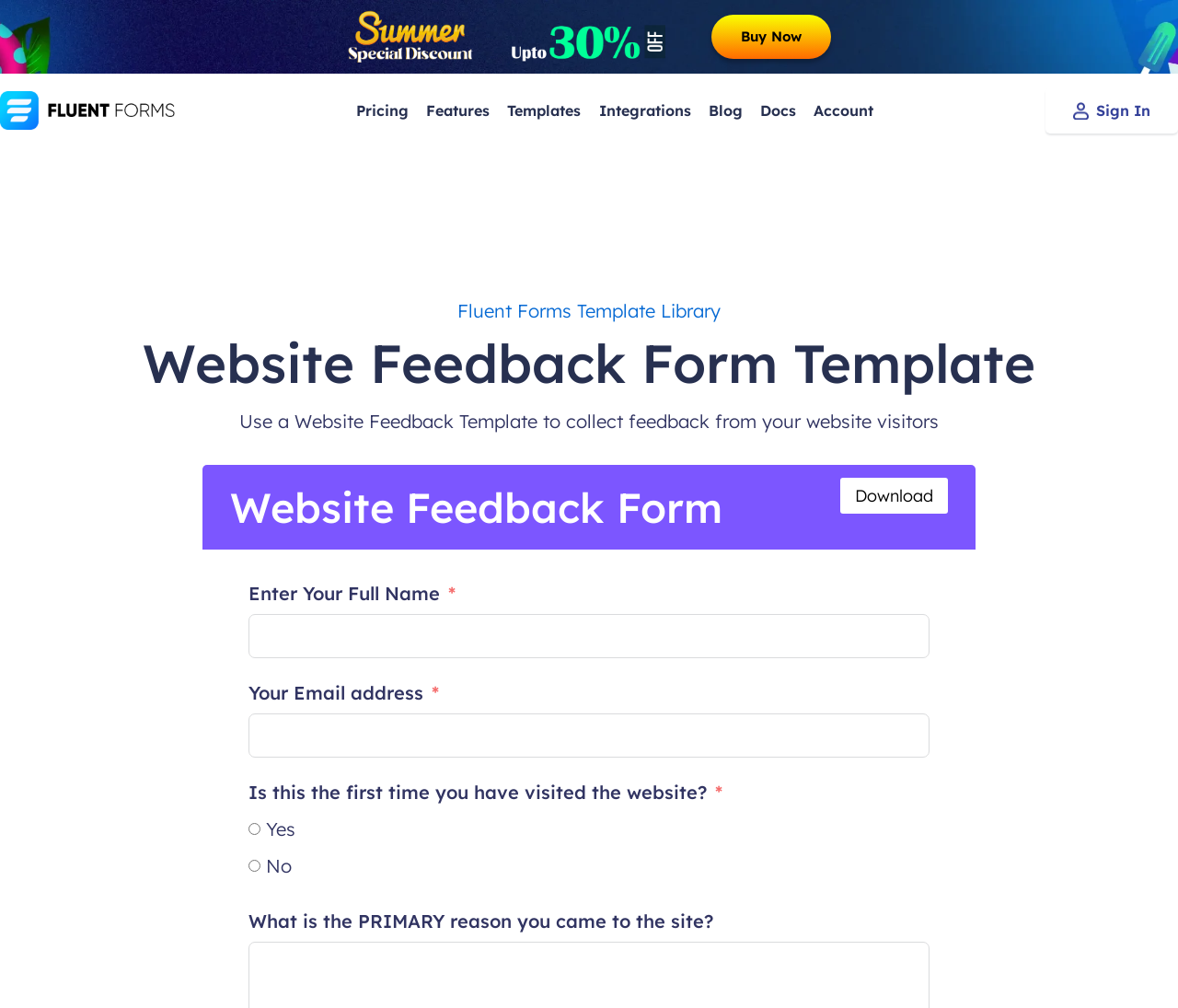What is the label of the first textbox in the form?
Refer to the image and answer the question using a single word or phrase.

Enter Your Full Name